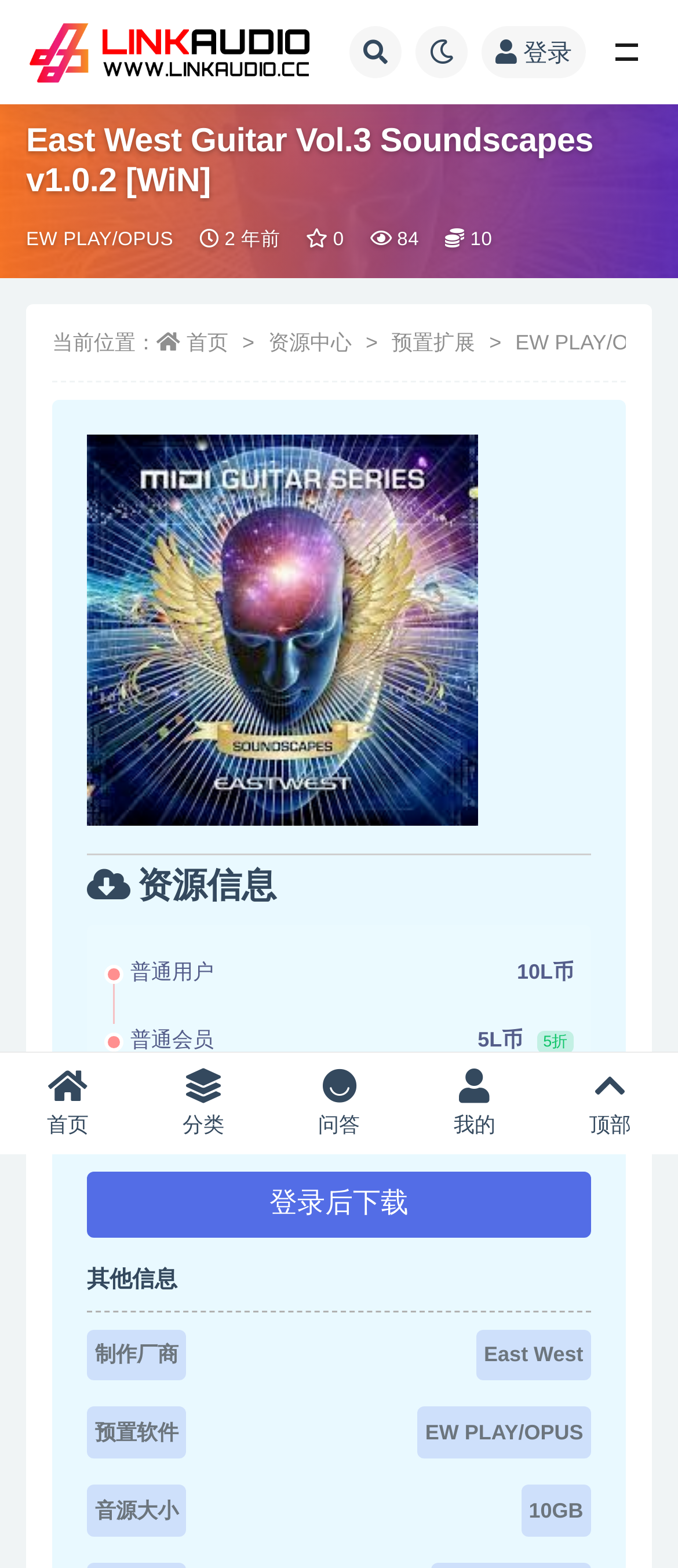Please predict the bounding box coordinates of the element's region where a click is necessary to complete the following instruction: "go to the homepage". The coordinates should be represented by four float numbers between 0 and 1, i.e., [left, top, right, bottom].

[0.0, 0.682, 0.2, 0.731]